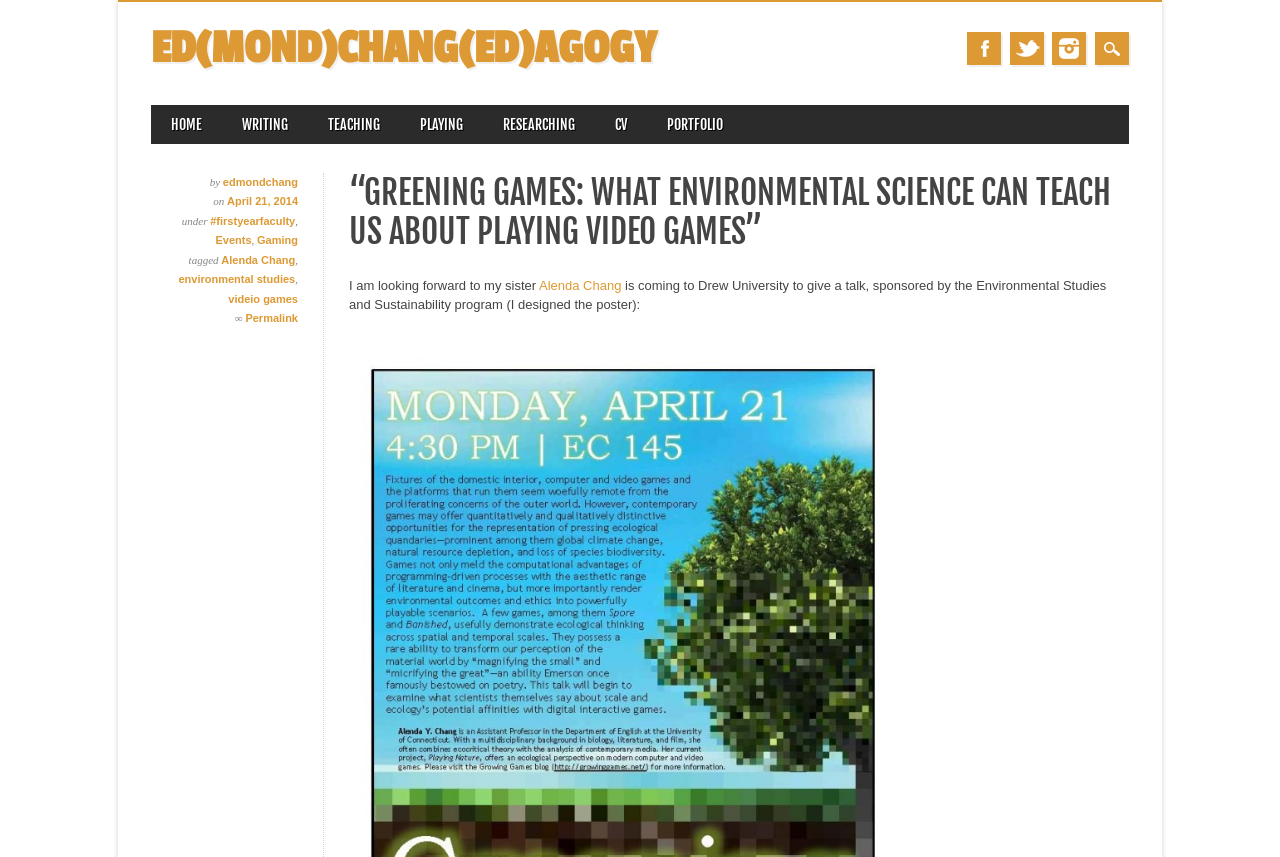Write an elaborate caption that captures the essence of the webpage.

The webpage is about a blog post titled "Greening Games: What Environmental Science Can Teach Us about Playing Video Games" by ED(MOND)CHANG(ED)AGOGY. At the top, there are links to the author's social media profiles, including Facebook, Twitter, and Instagram, positioned side by side. Below these links, there is a main menu with links to different sections of the website, including HOME, WRITING, TEACHING, PLAYING, RESEARCHING, CV, and PORTFOLIO.

On the left side of the page, there is a section with the author's name, "edmondchang", and a timestamp, "April 21, 2014". Below this, there are tags and categories related to the blog post, including "firstyearfaculty", "Events", "Gaming", "Alenda Chang", "environmental studies", and "video games".

The main content of the blog post is a short article about the author's sister, Alenda Chang, who is coming to give a talk at Drew University, sponsored by the Environmental Studies and Sustainability program. The author mentions that they designed the poster for the event. The article is divided into paragraphs, with the first paragraph introducing the topic and the second paragraph providing more details about the event.